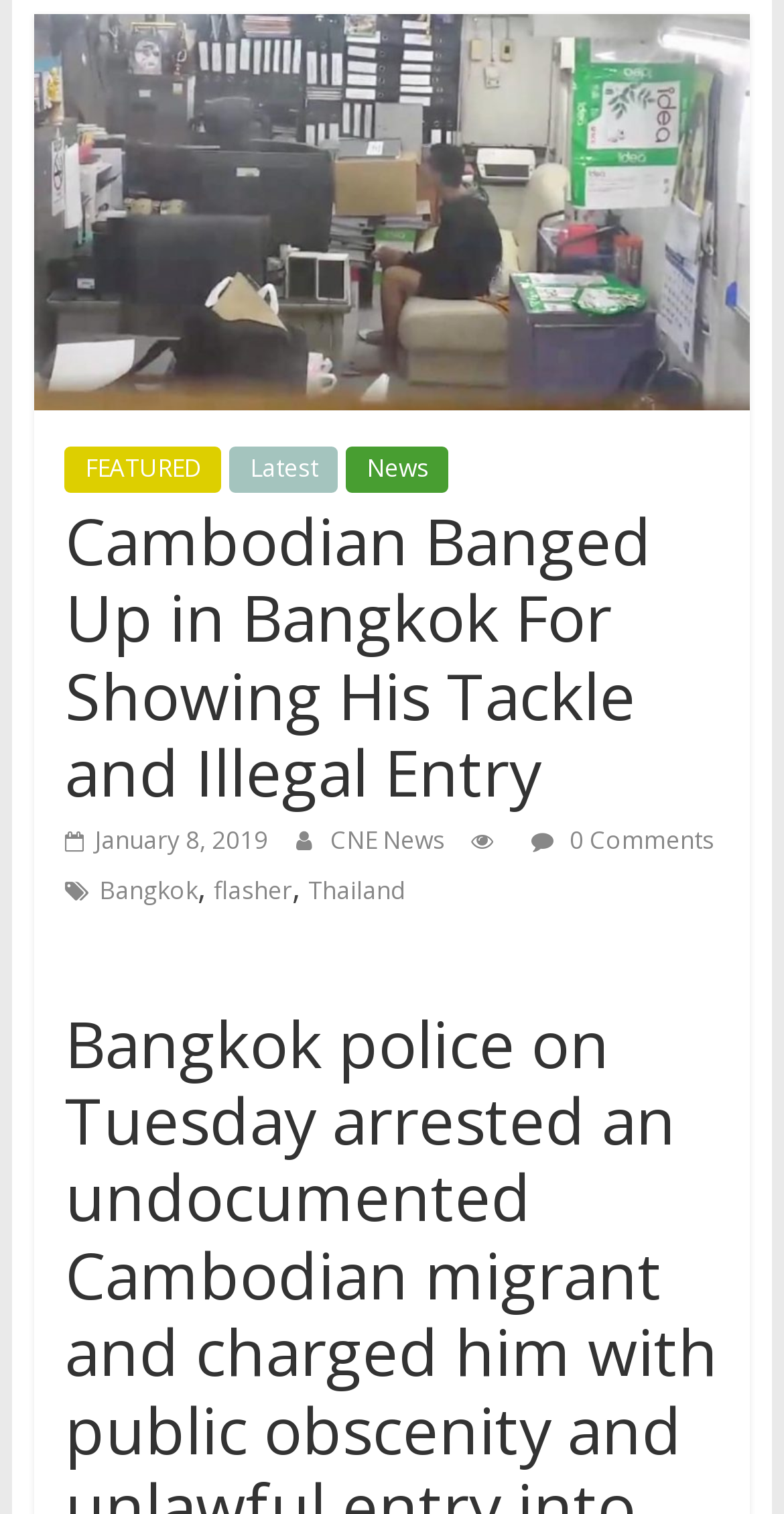Identify the bounding box coordinates of the clickable region to carry out the given instruction: "Visit the 'Bangkok' news section".

[0.126, 0.577, 0.252, 0.599]